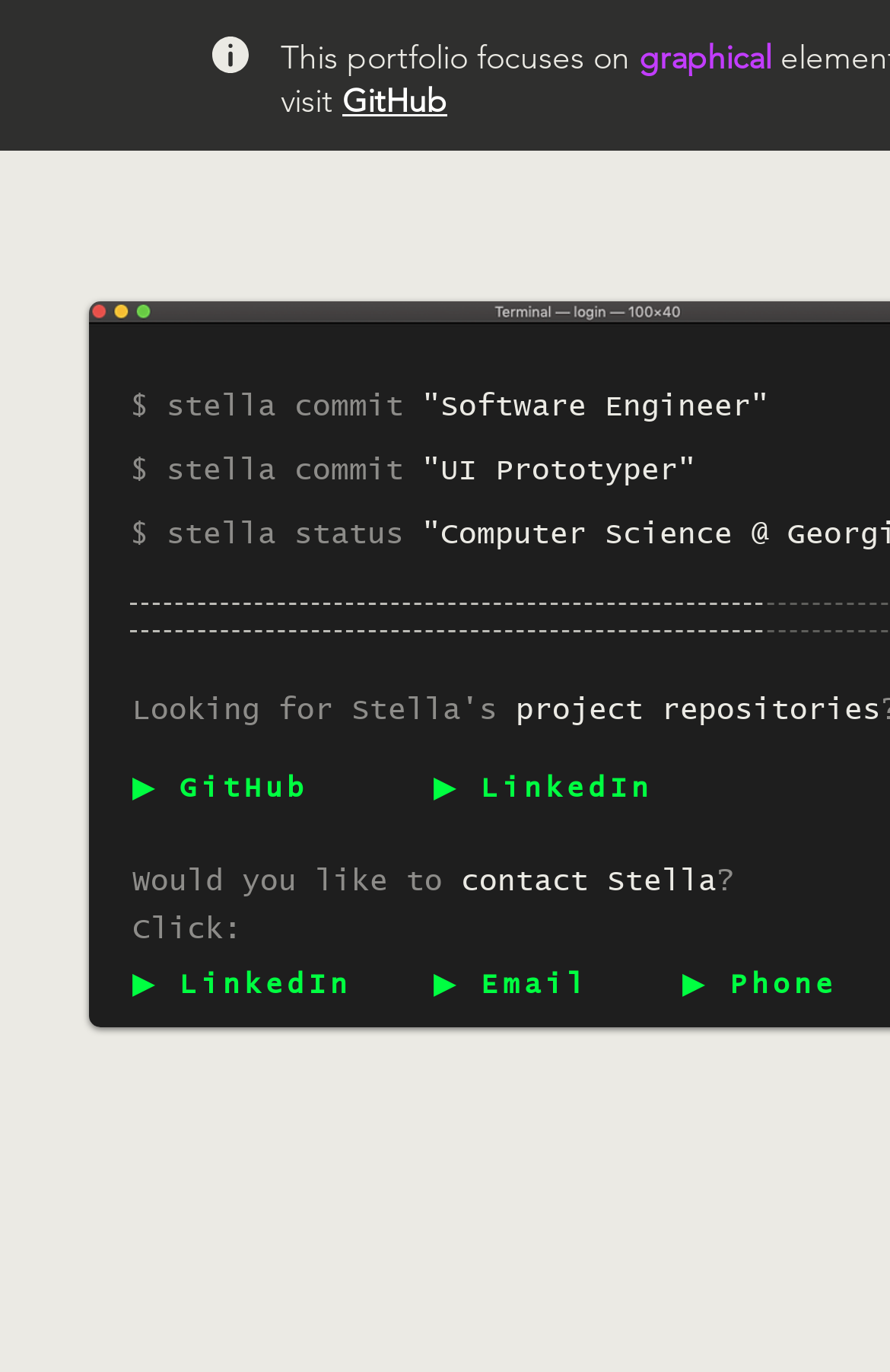How many social media platforms are provided to contact Stella?
Give a comprehensive and detailed explanation for the question.

The webpage provides three social media platforms to contact Stella, which are GitHub, LinkedIn, and Email, as indicated by the links '▶ GitHub', '▶ LinkedIn', and '▶ Email'.